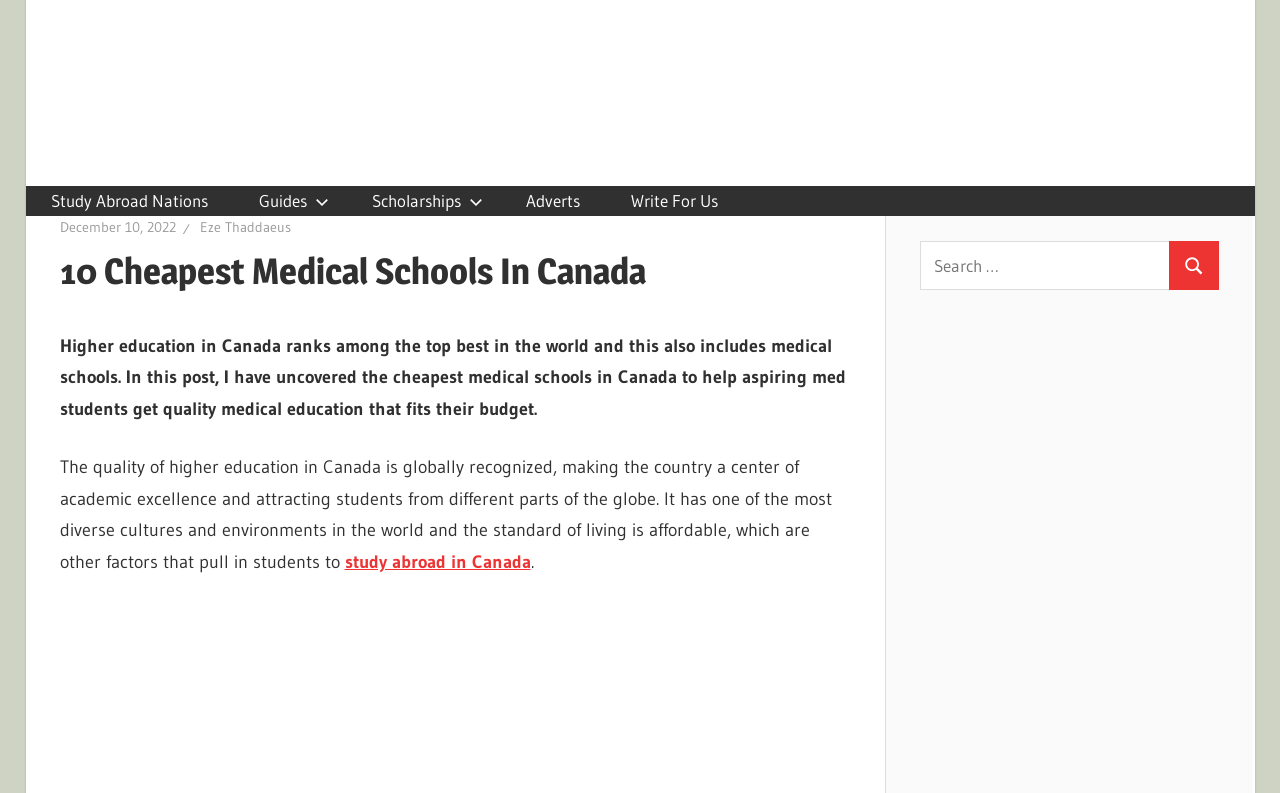What is the date of the article?
Please answer the question with a single word or phrase, referencing the image.

December 10, 2022